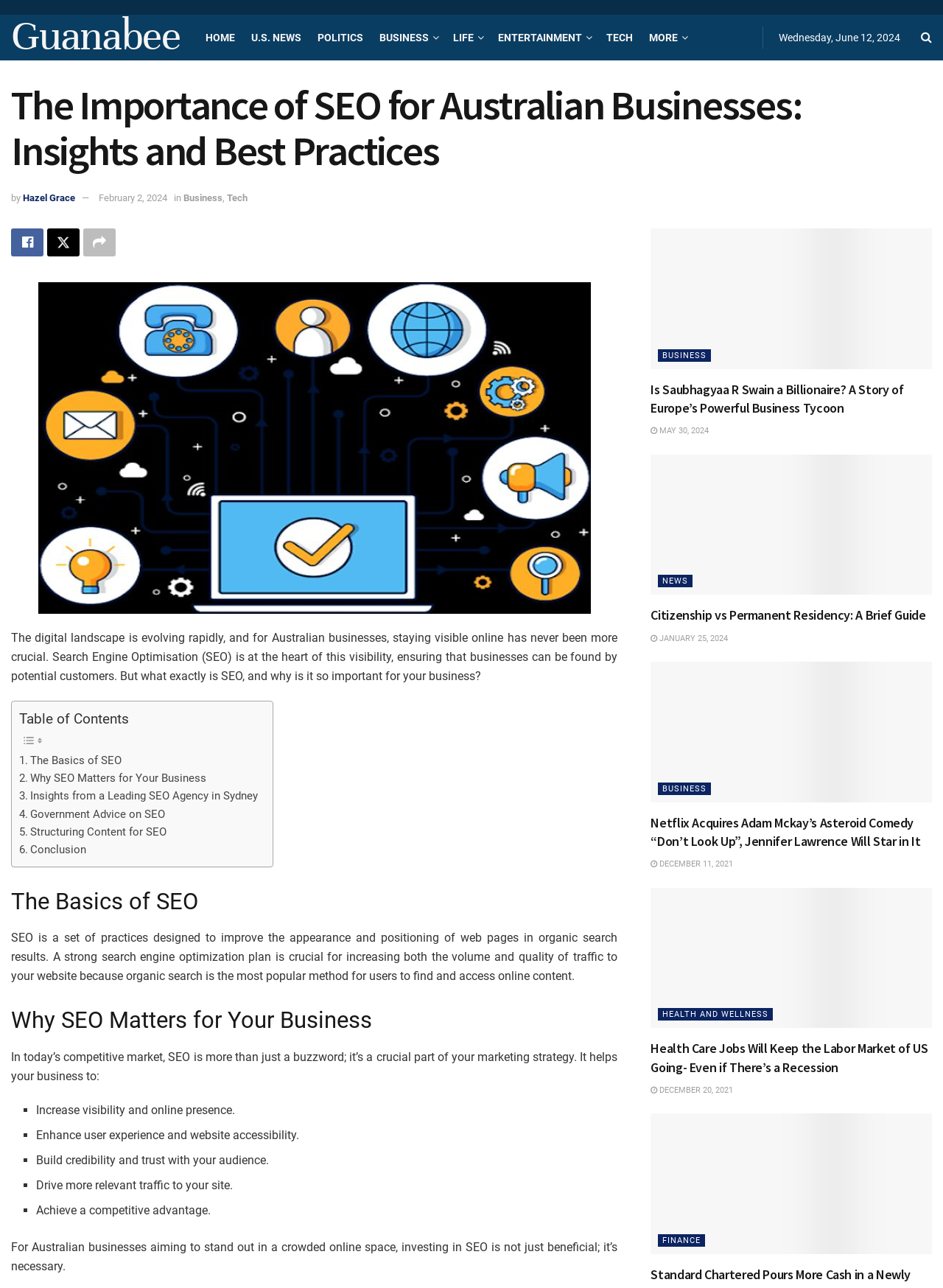Look at the image and write a detailed answer to the question: 
How many articles are in the 'More Articles' section?

There are four articles in the 'More Articles' section, each with a heading, image, and category.